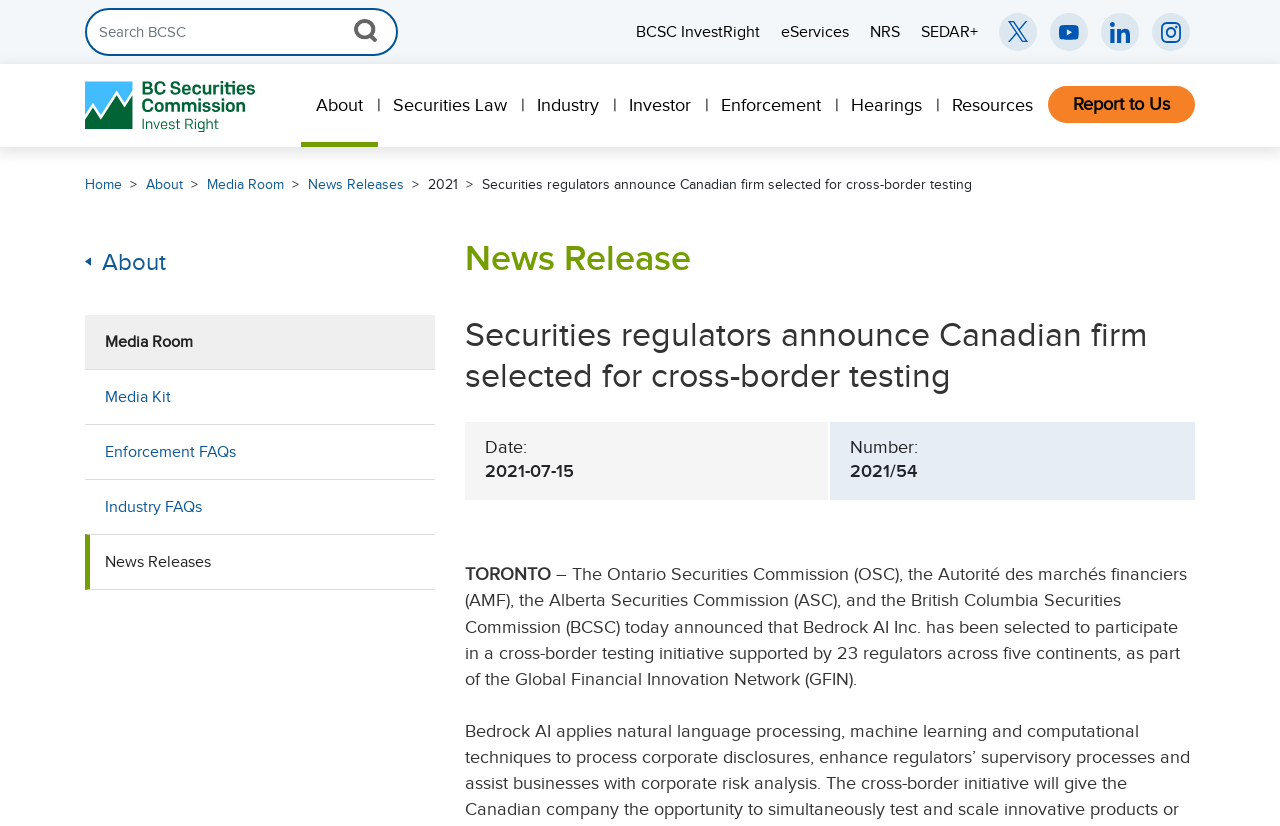Can you find the bounding box coordinates of the area I should click to execute the following instruction: "Read News Release"?

[0.363, 0.287, 0.934, 0.339]